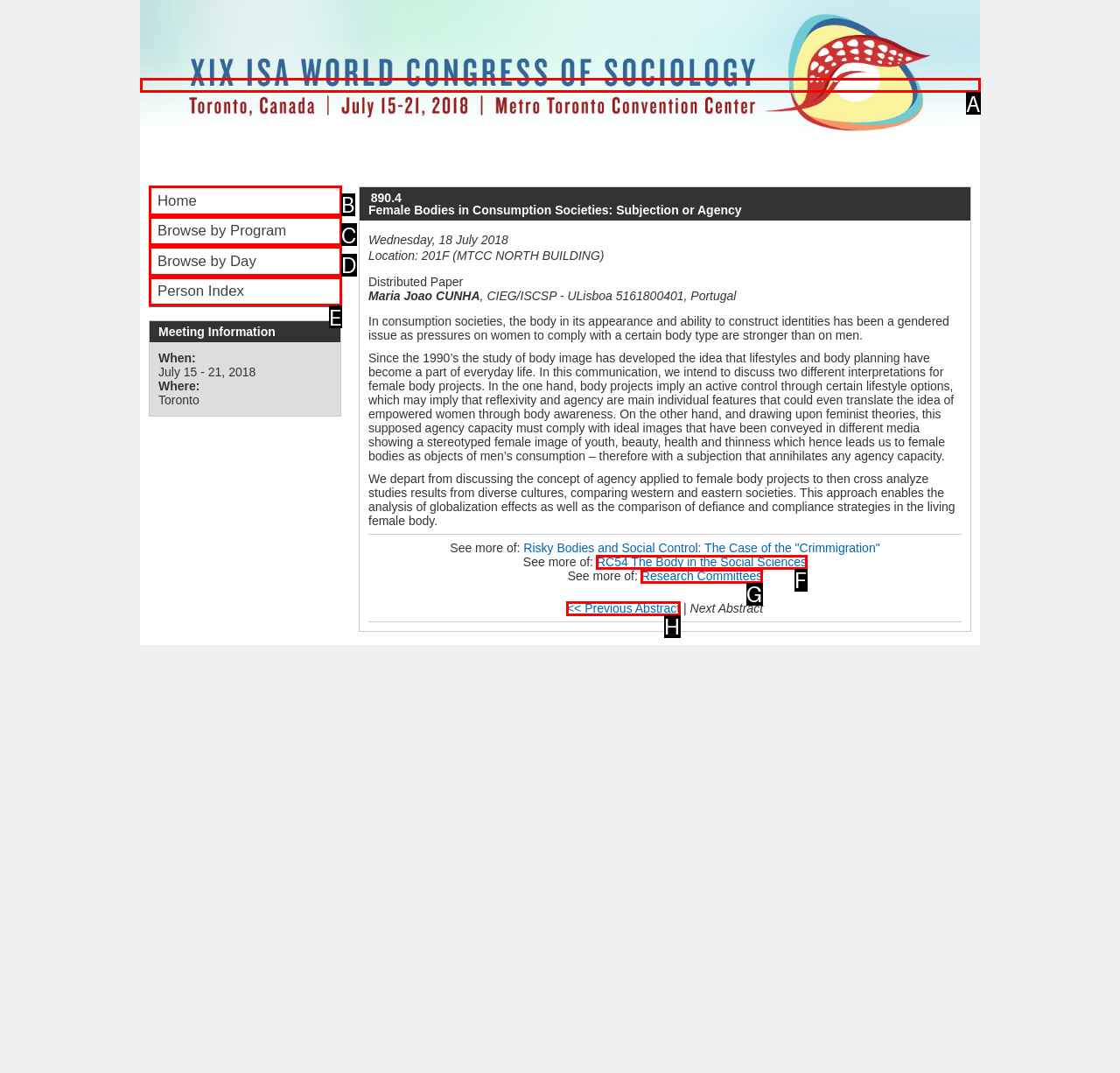From the given options, tell me which letter should be clicked to complete this task: Browse by Program
Answer with the letter only.

C